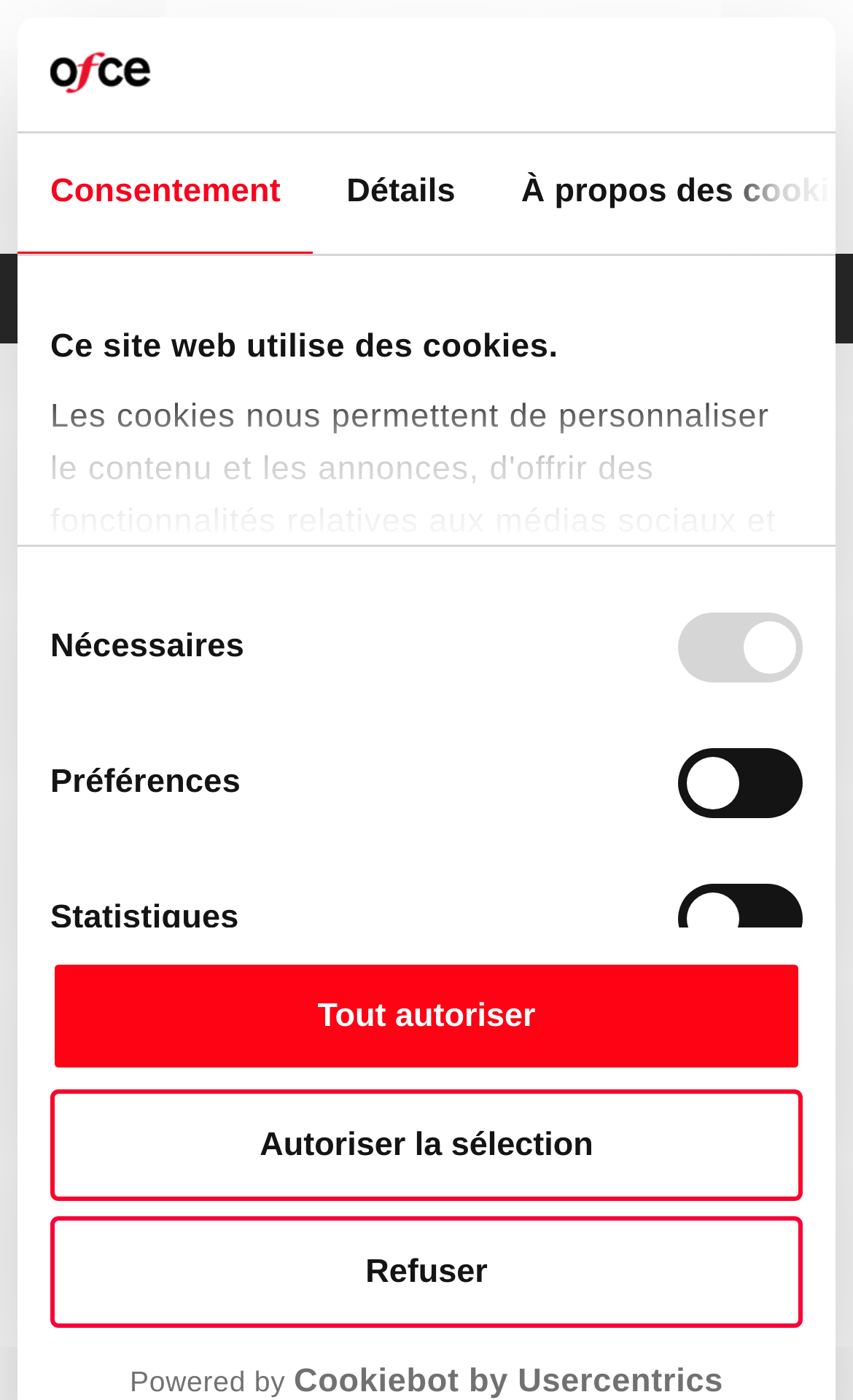Determine the bounding box for the UI element described here: "Tout autoriser".

[0.059, 0.686, 0.941, 0.766]